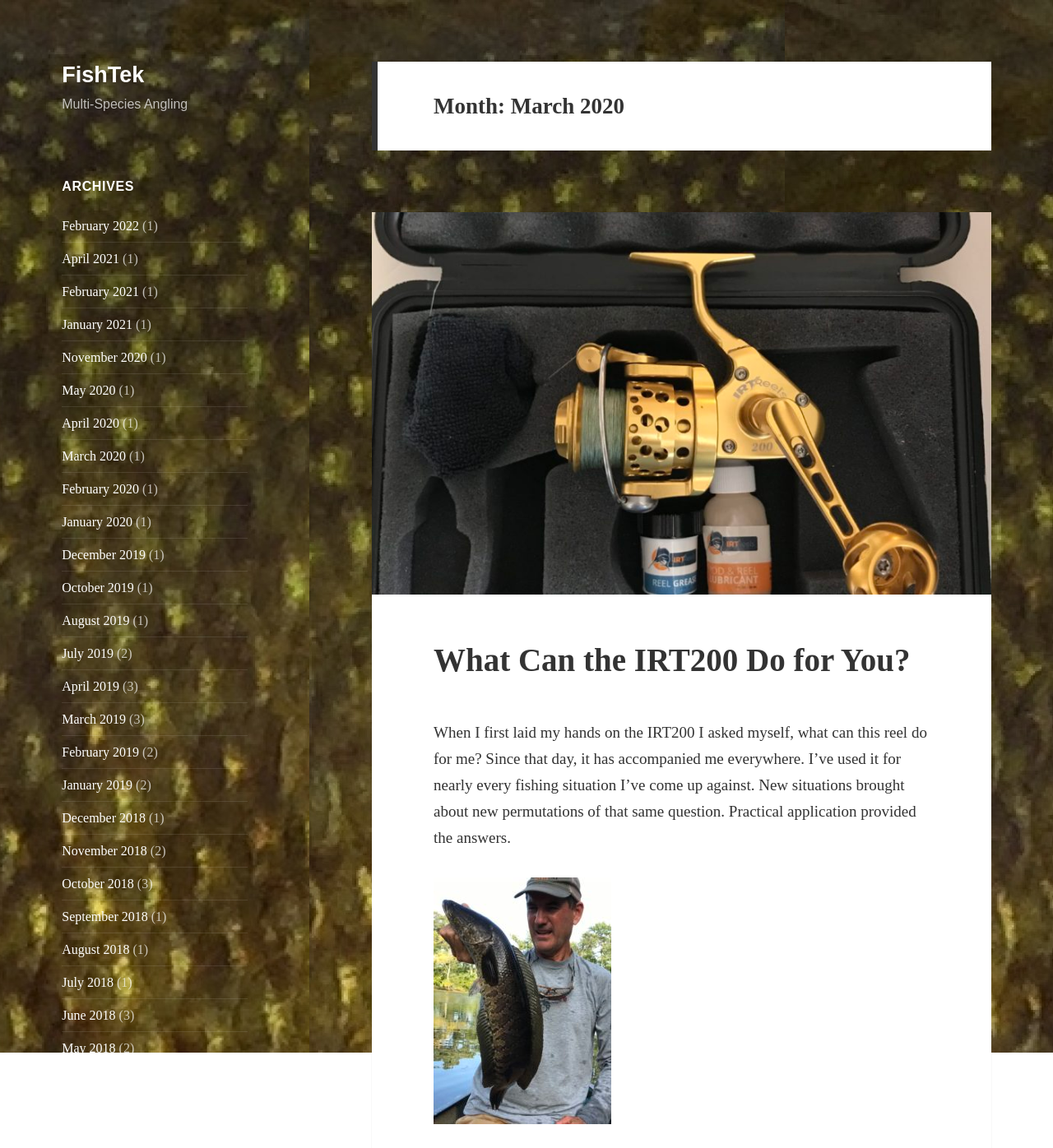Find the bounding box coordinates of the clickable area required to complete the following action: "Click on the 'February 2022' link".

[0.059, 0.19, 0.132, 0.202]